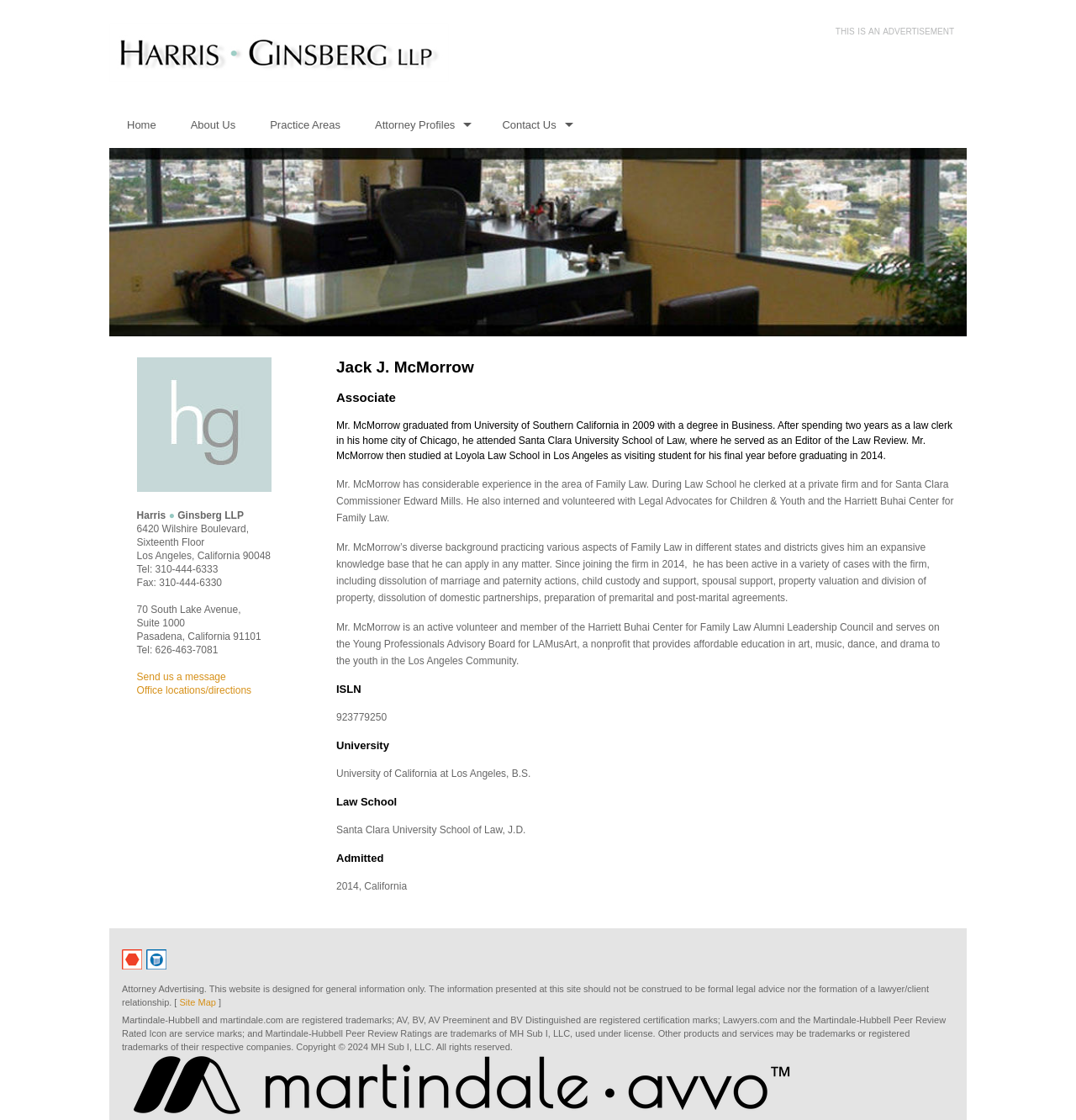Locate the bounding box for the described UI element: "Send us a message". Ensure the coordinates are four float numbers between 0 and 1, formatted as [left, top, right, bottom].

[0.127, 0.599, 0.21, 0.61]